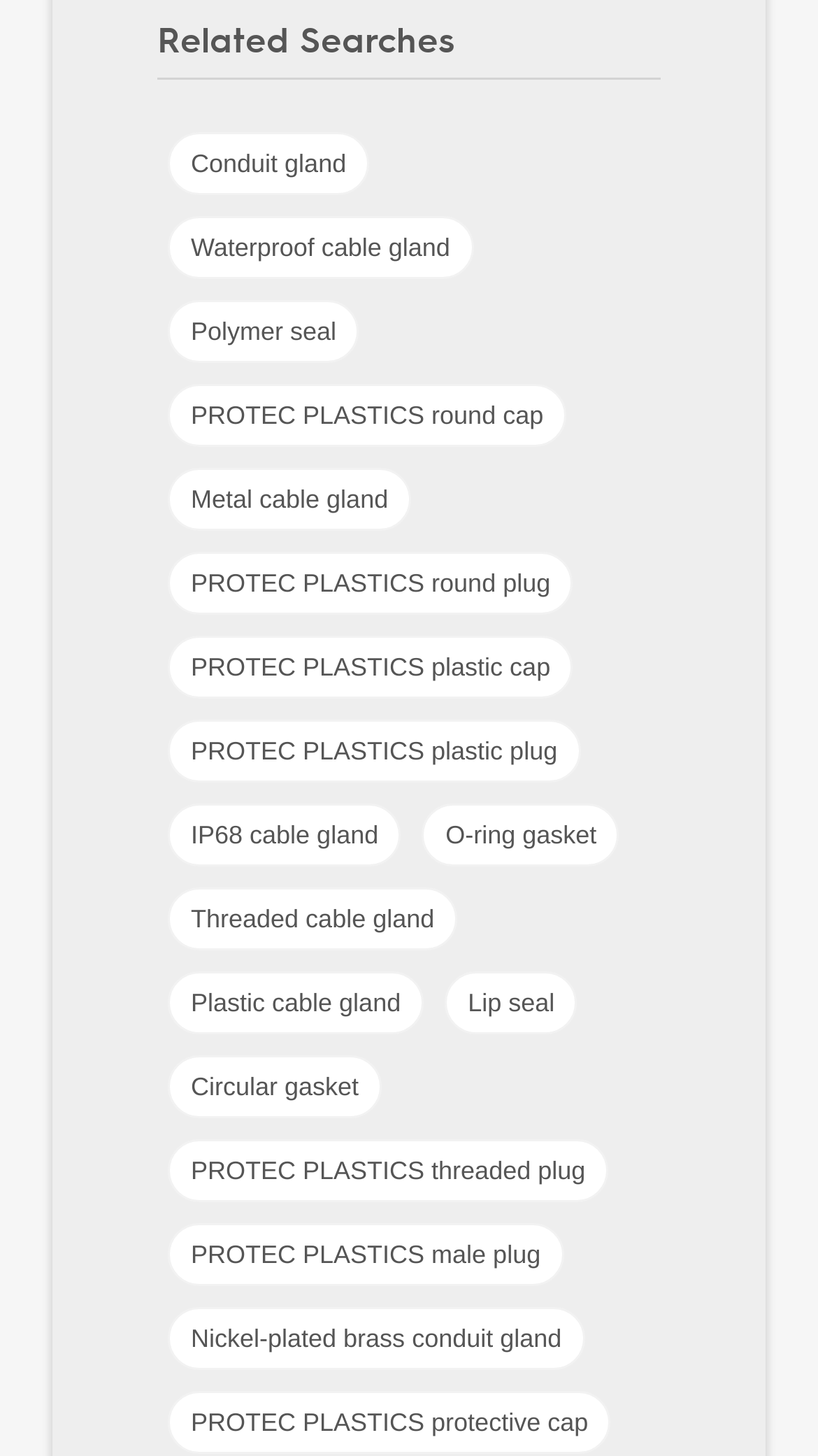Respond to the following query with just one word or a short phrase: 
What is the first related search?

Conduit gland